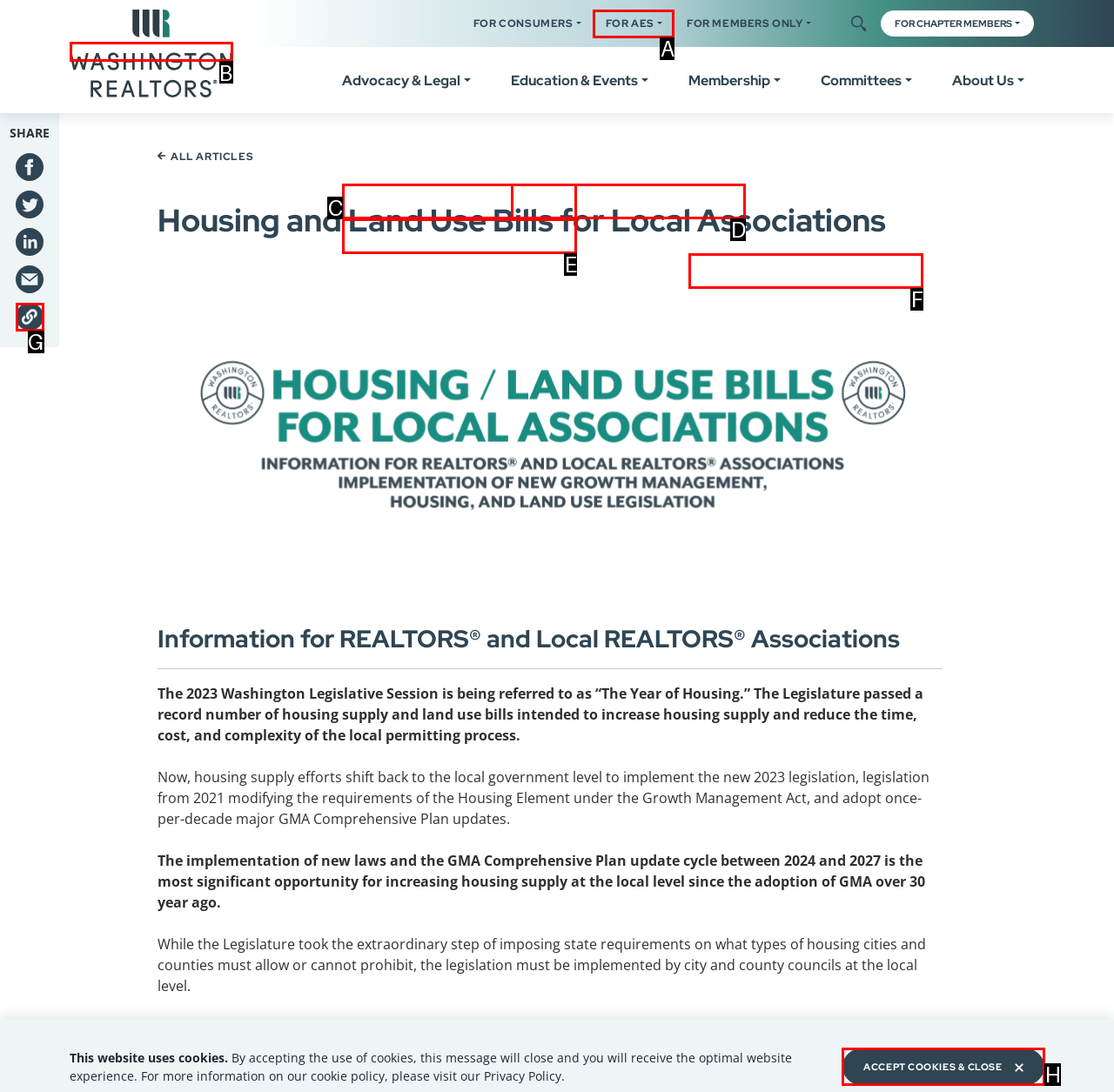Please indicate which HTML element should be clicked to fulfill the following task: Click the 'Close' button. Provide the letter of the selected option.

H